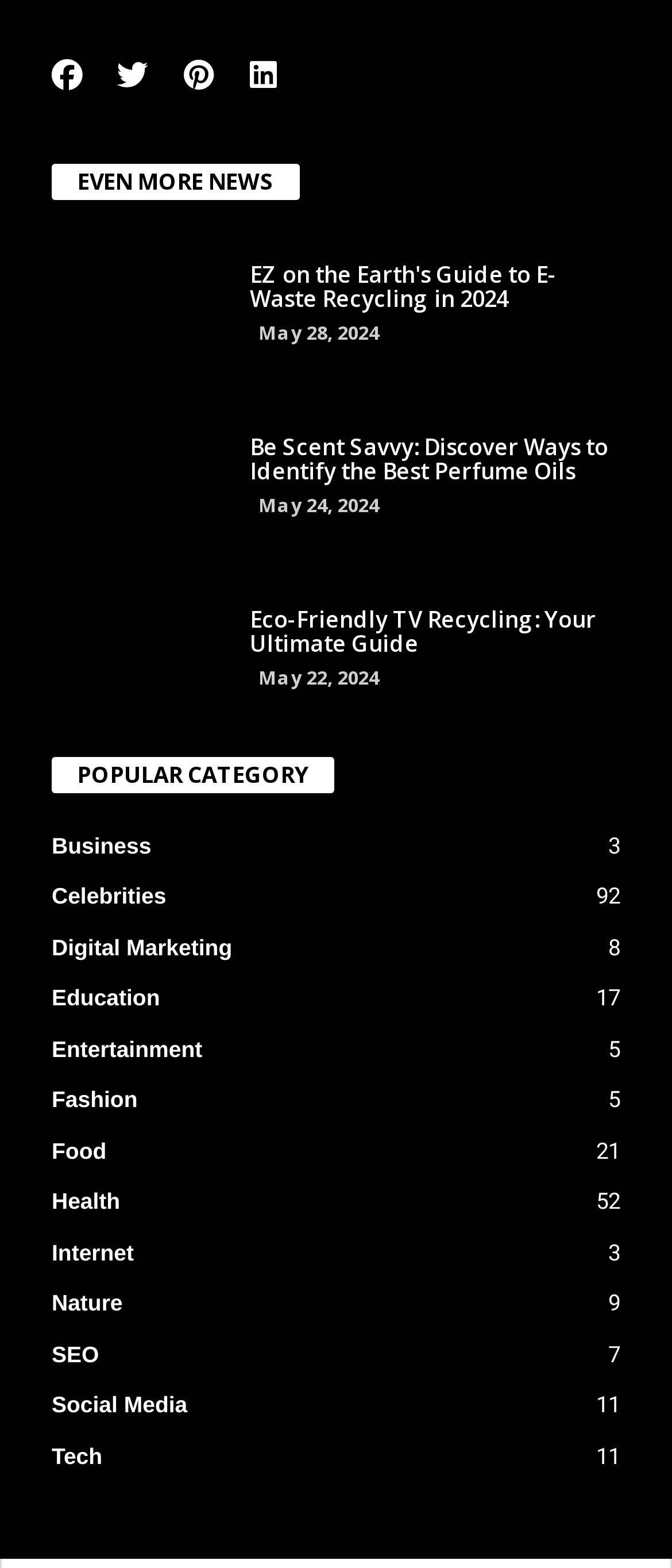Please provide a one-word or short phrase answer to the question:
How many articles are listed on the page?

3